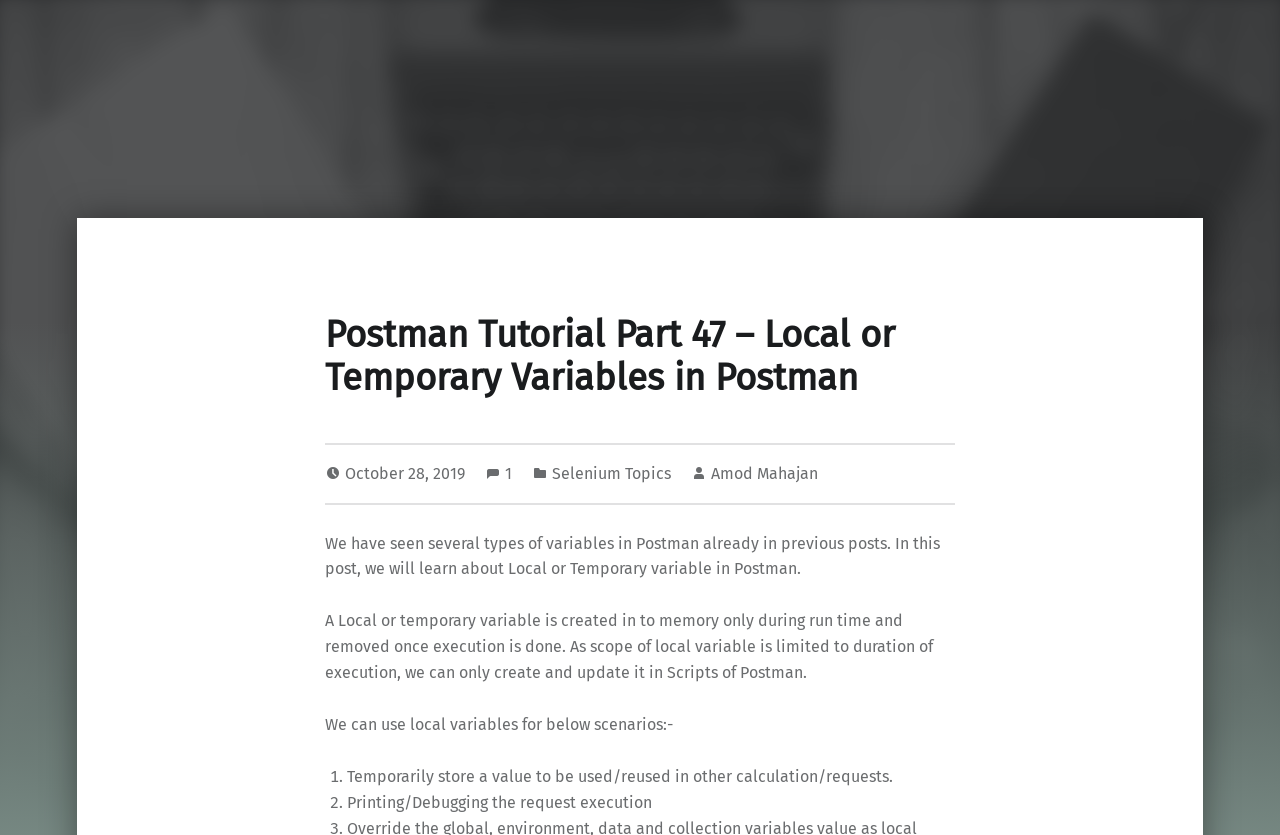Who is the author of the post? Based on the screenshot, please respond with a single word or phrase.

Amod Mahajan